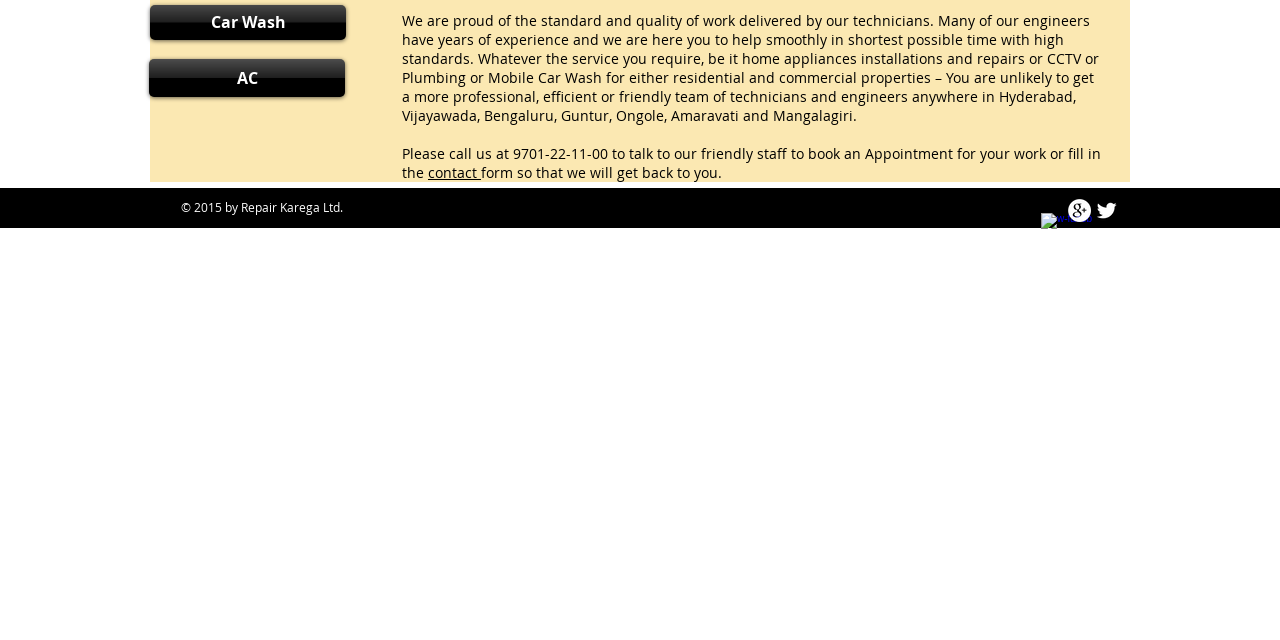Determine the bounding box coordinates of the UI element described below. Use the format (top-left x, top-left y, bottom-right x, bottom-right y) with floating point numbers between 0 and 1: aria-label="w-facebook"

[0.813, 0.333, 0.831, 0.369]